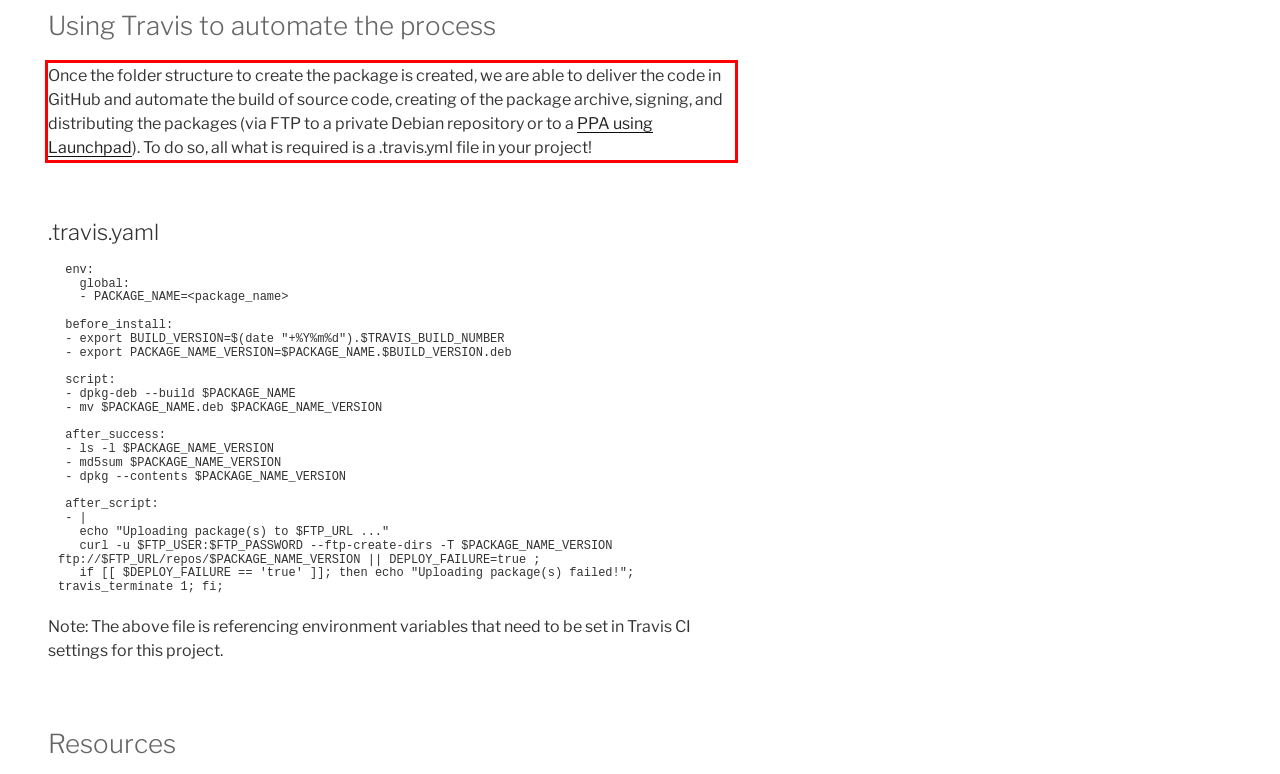Review the screenshot of the webpage and recognize the text inside the red rectangle bounding box. Provide the extracted text content.

Once the folder structure to create the package is created, we are able to deliver the code in GitHub and automate the build of source code, creating of the package archive, signing, and distributing the packages (via FTP to a private Debian repository or to a PPA using Launchpad). To do so, all what is required is a .travis.yml file in your project!